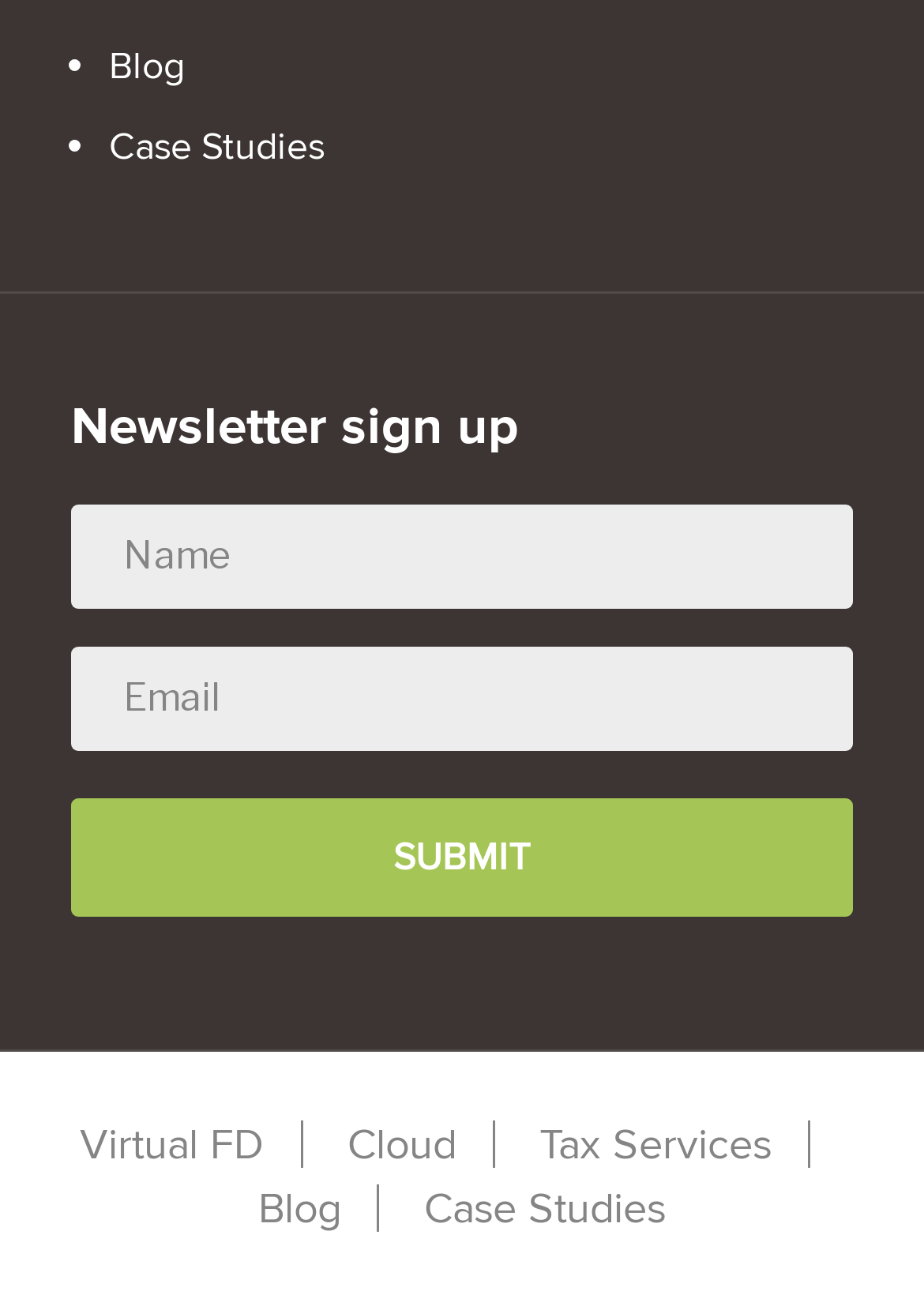How many input fields are there in the form?
Please give a detailed and thorough answer to the question, covering all relevant points.

The form has two input fields, one for 'Name' and one for 'Email', both of which are marked as required.